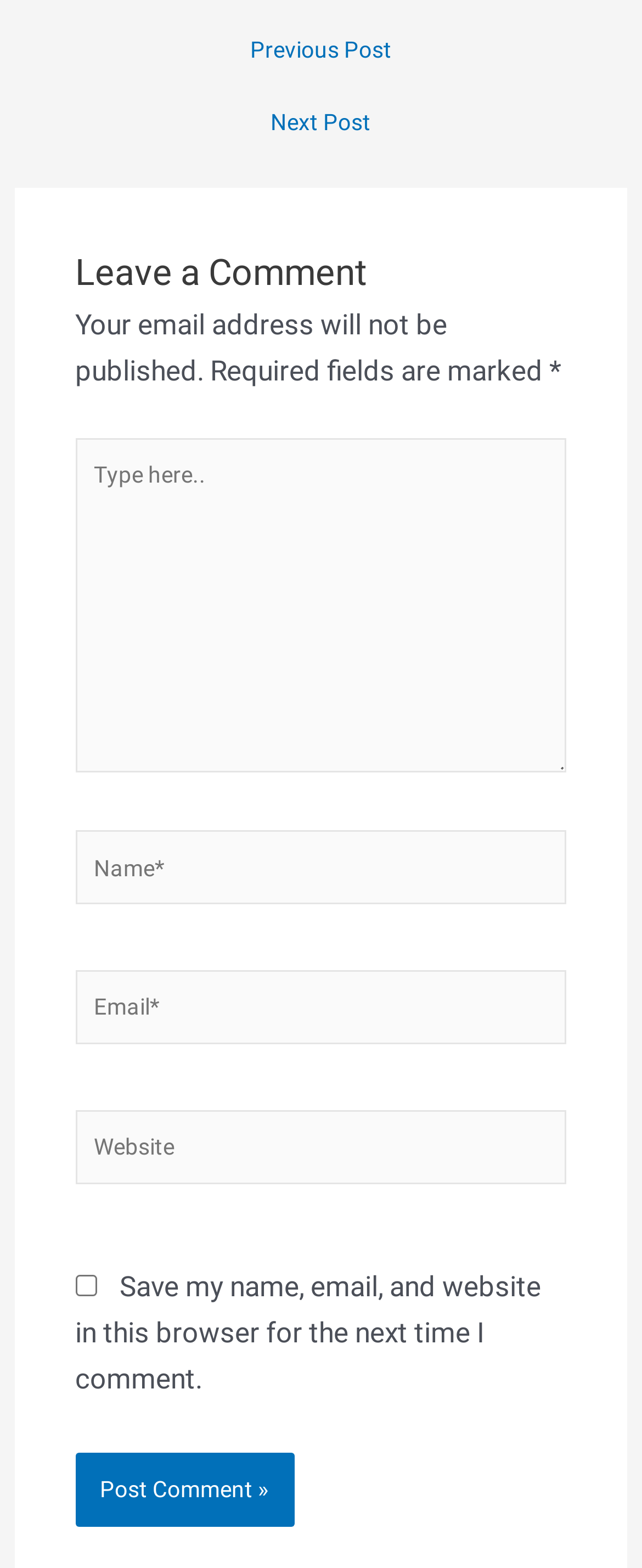How many navigation links are present?
Look at the webpage screenshot and answer the question with a detailed explanation.

The webpage has two navigation links: 'Previous Post' and 'Next Post'. These links are likely used to navigate between different posts or articles on the website.